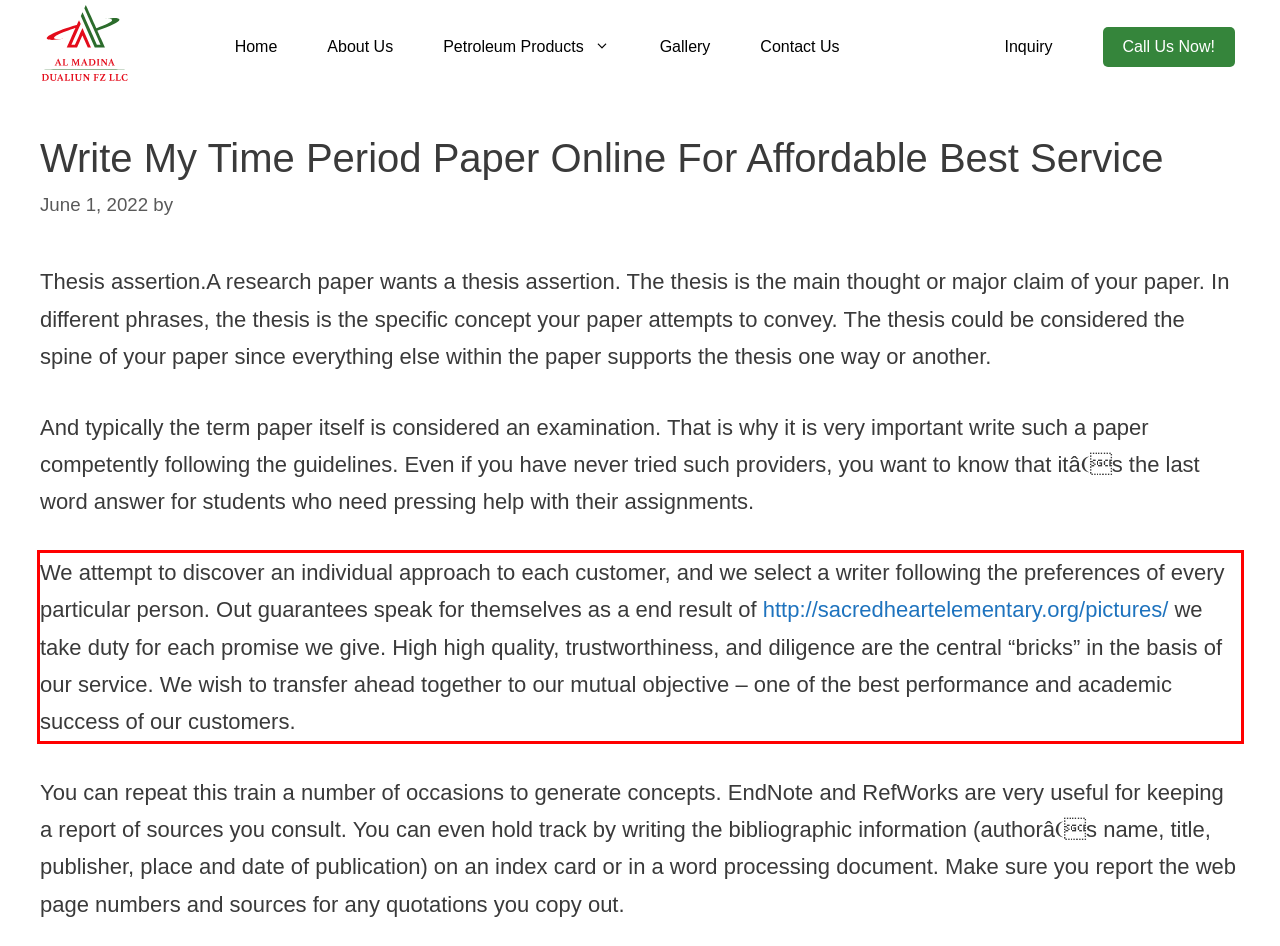Observe the screenshot of the webpage that includes a red rectangle bounding box. Conduct OCR on the content inside this red bounding box and generate the text.

We attempt to discover an individual approach to each customer, and we select a writer following the preferences of every particular person. Out guarantees speak for themselves as a end result of http://sacredheartelementary.org/pictures/ we take duty for each promise we give. High high quality, trustworthiness, and diligence are the central “bricks” in the basis of our service. We wish to transfer ahead together to our mutual objective – one of the best performance and academic success of our customers.